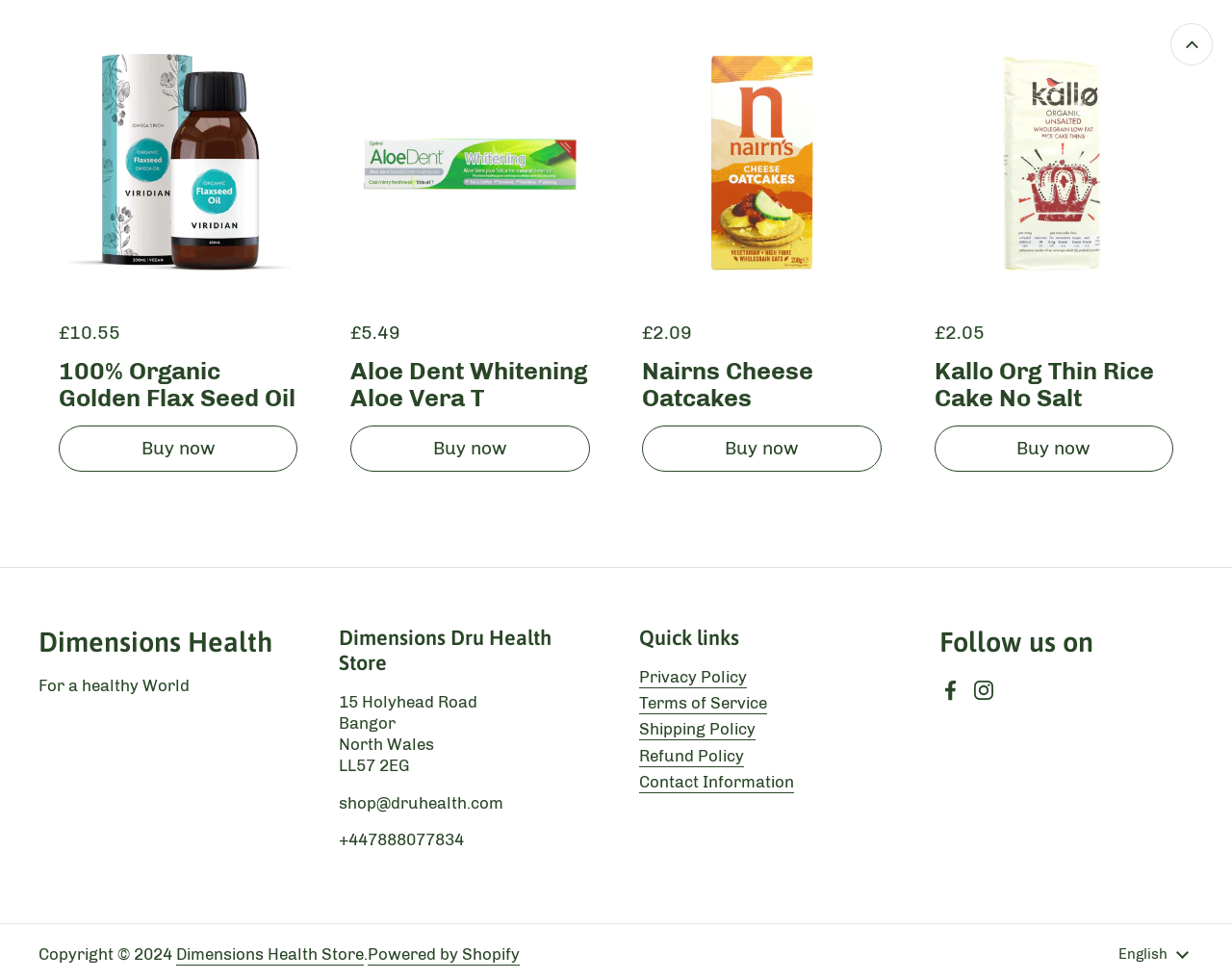Identify the bounding box coordinates of the area that should be clicked in order to complete the given instruction: "Buy 100% Organic Golden Flax Seed Oil". The bounding box coordinates should be four float numbers between 0 and 1, i.e., [left, top, right, bottom].

[0.048, 0.435, 0.242, 0.482]